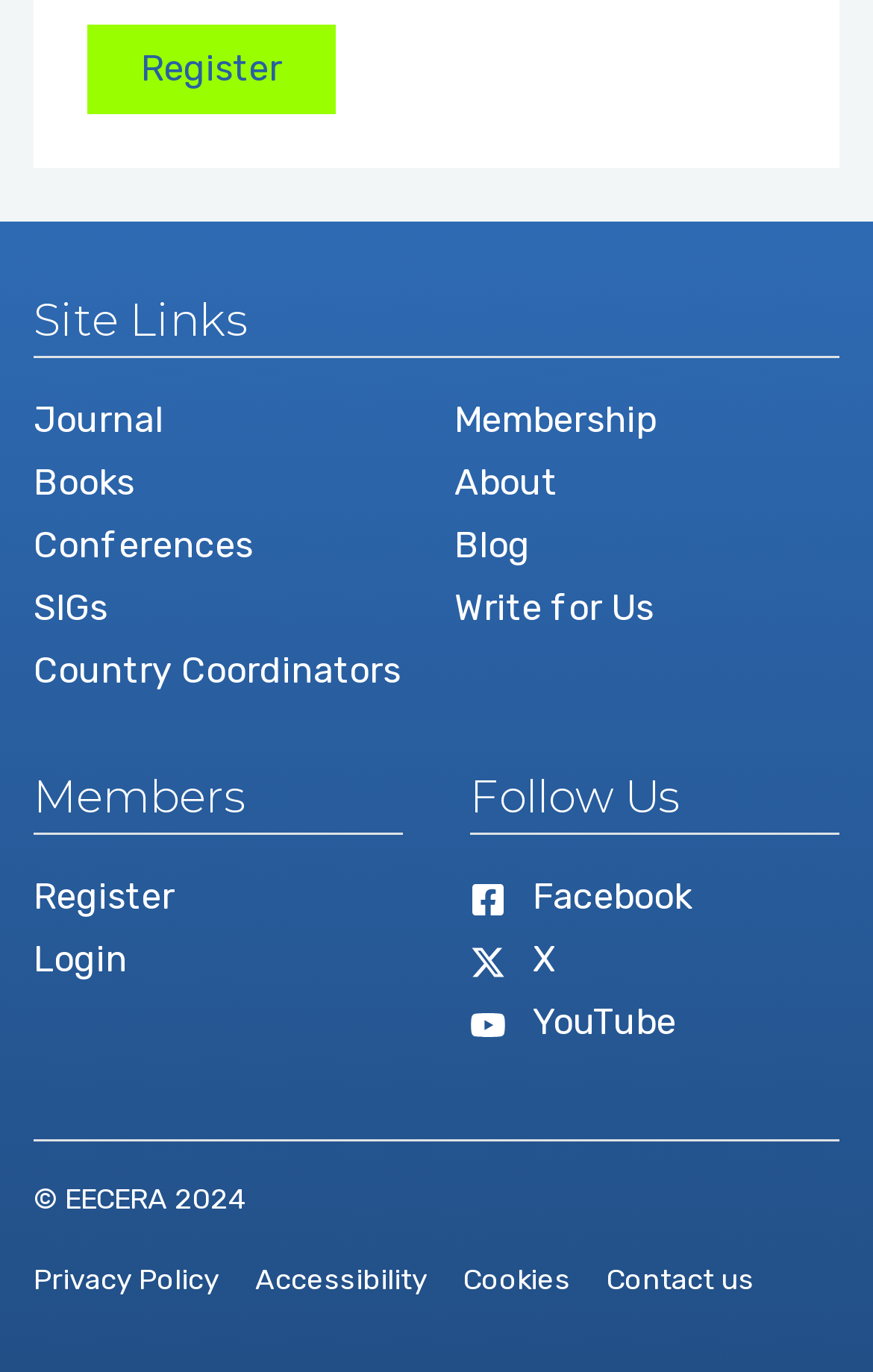Please identify the bounding box coordinates for the region that you need to click to follow this instruction: "Contact us".

[0.695, 0.919, 0.864, 0.944]